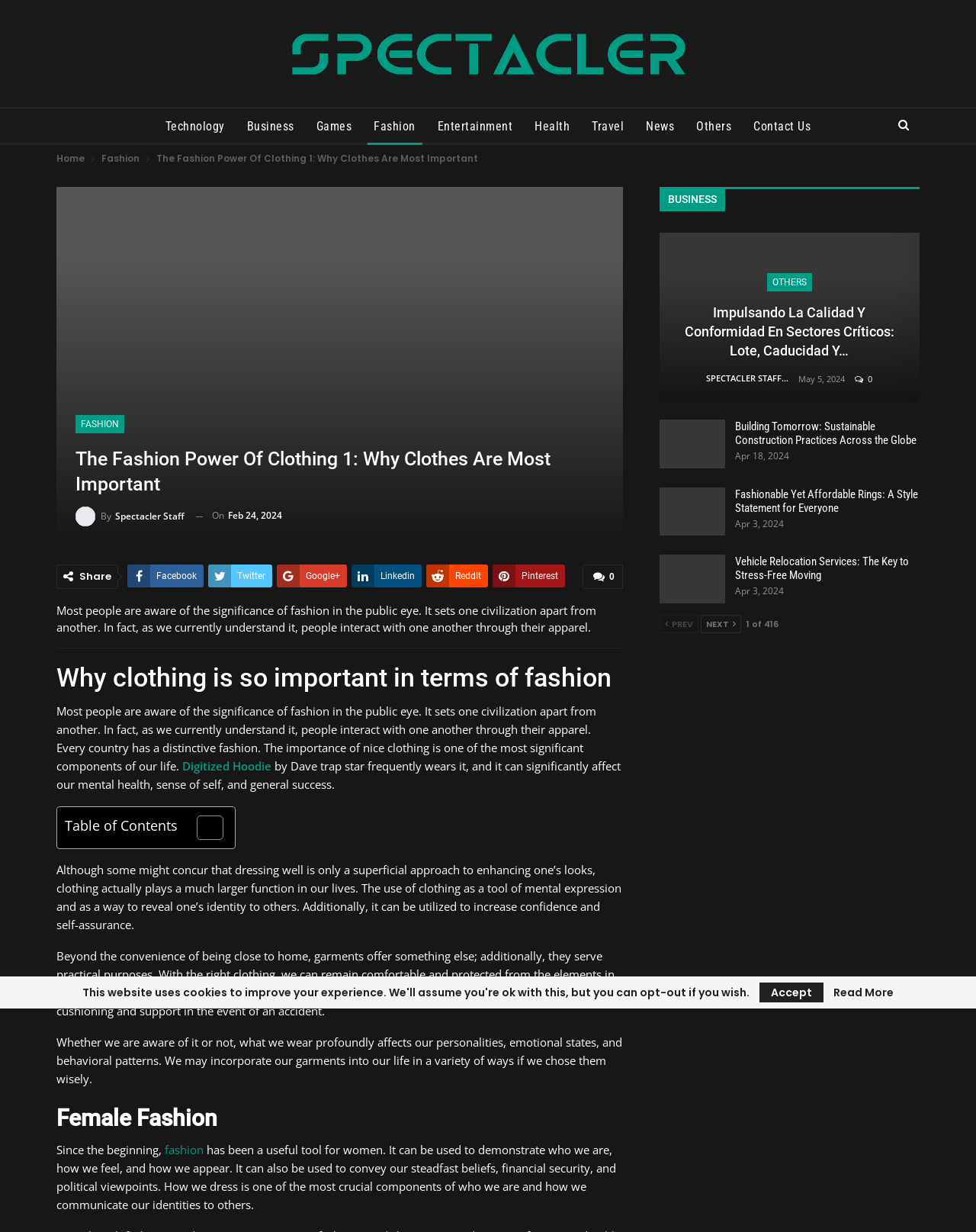What is the title of the article?
Using the image, provide a concise answer in one word or a short phrase.

The Fashion Power Of Clothing 1: Why Clothes Are Most Important